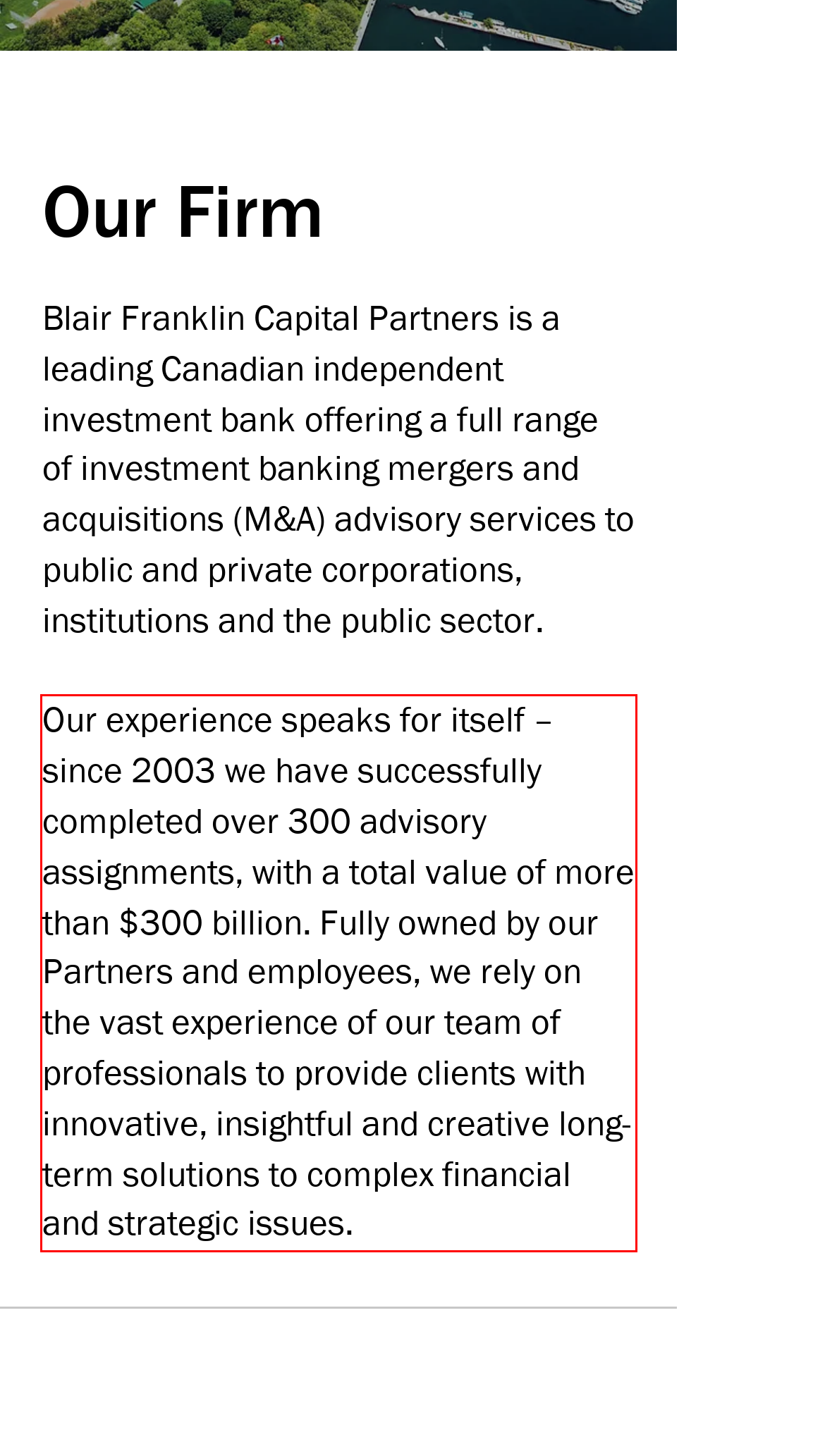Perform OCR on the text inside the red-bordered box in the provided screenshot and output the content.

Our experience speaks for itself – since 2003 we have successfully completed over 300 advisory assignments, with a total value of more than $300 billion. Fully owned by our Partners and employees, we rely on the vast experience of our team of professionals to provide clients with innovative, insightful and creative long-term solutions to complex financial and strategic issues.